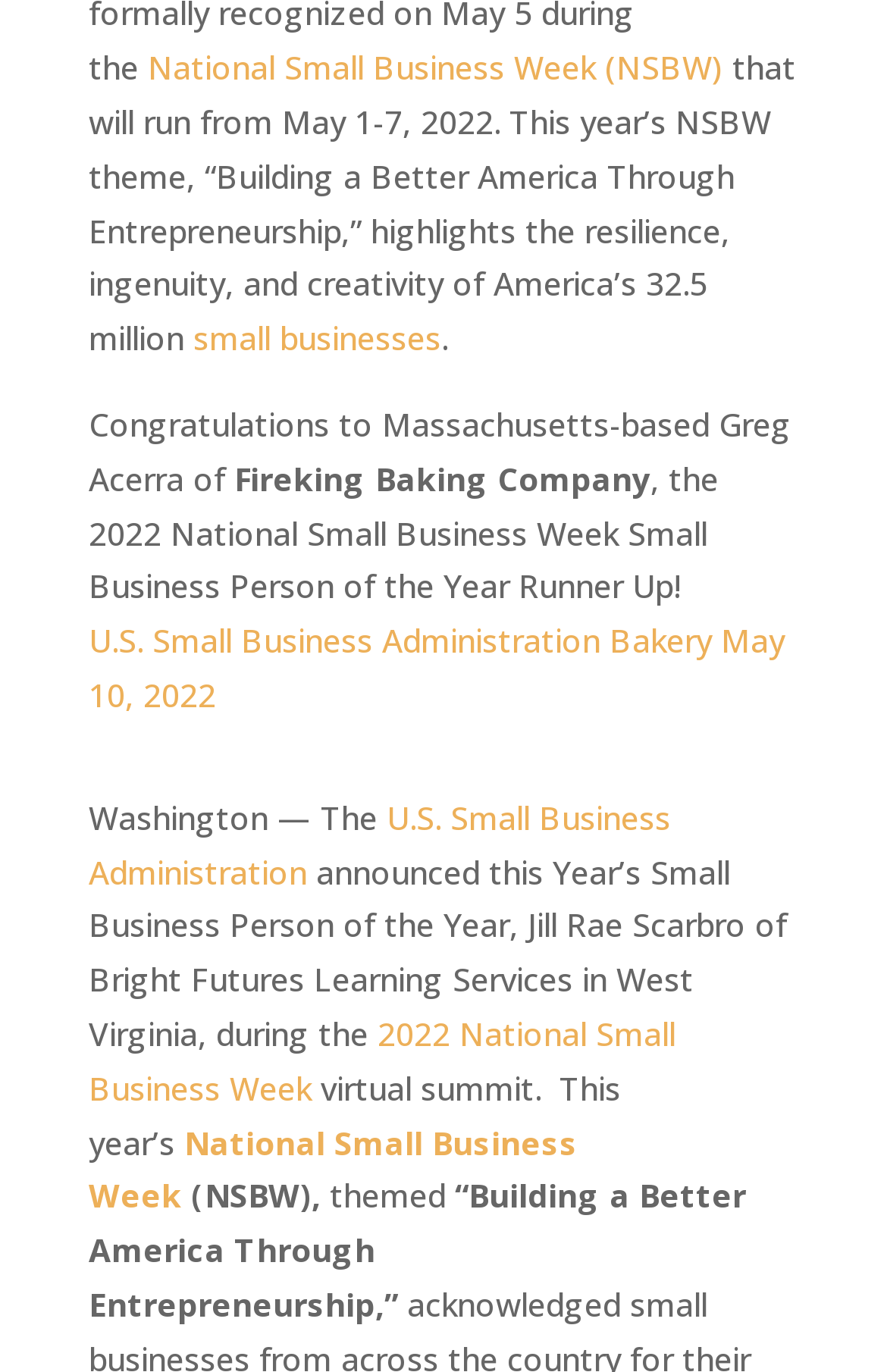Give a one-word or short-phrase answer to the following question: 
What is the theme of National Small Business Week?

Building a Better America Through Entrepreneurship